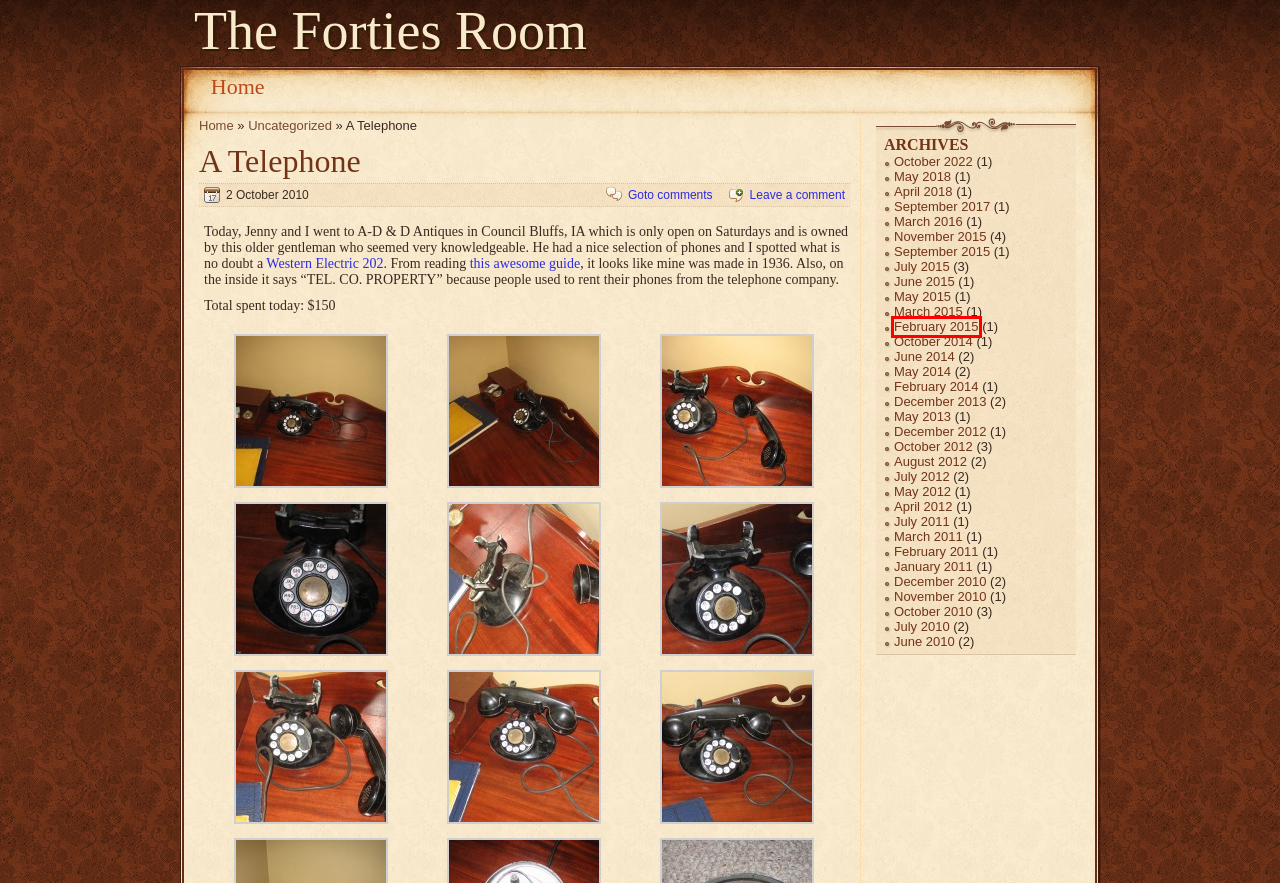Examine the screenshot of a webpage with a red rectangle bounding box. Select the most accurate webpage description that matches the new webpage after clicking the element within the bounding box. Here are the candidates:
A. 2014  May
B. 2018  May
C. 2014  February
D. Uncategorized - The Forties Room
E. 2014  June
F. 2015  June
G. 2012  October
H. 2015  February

H